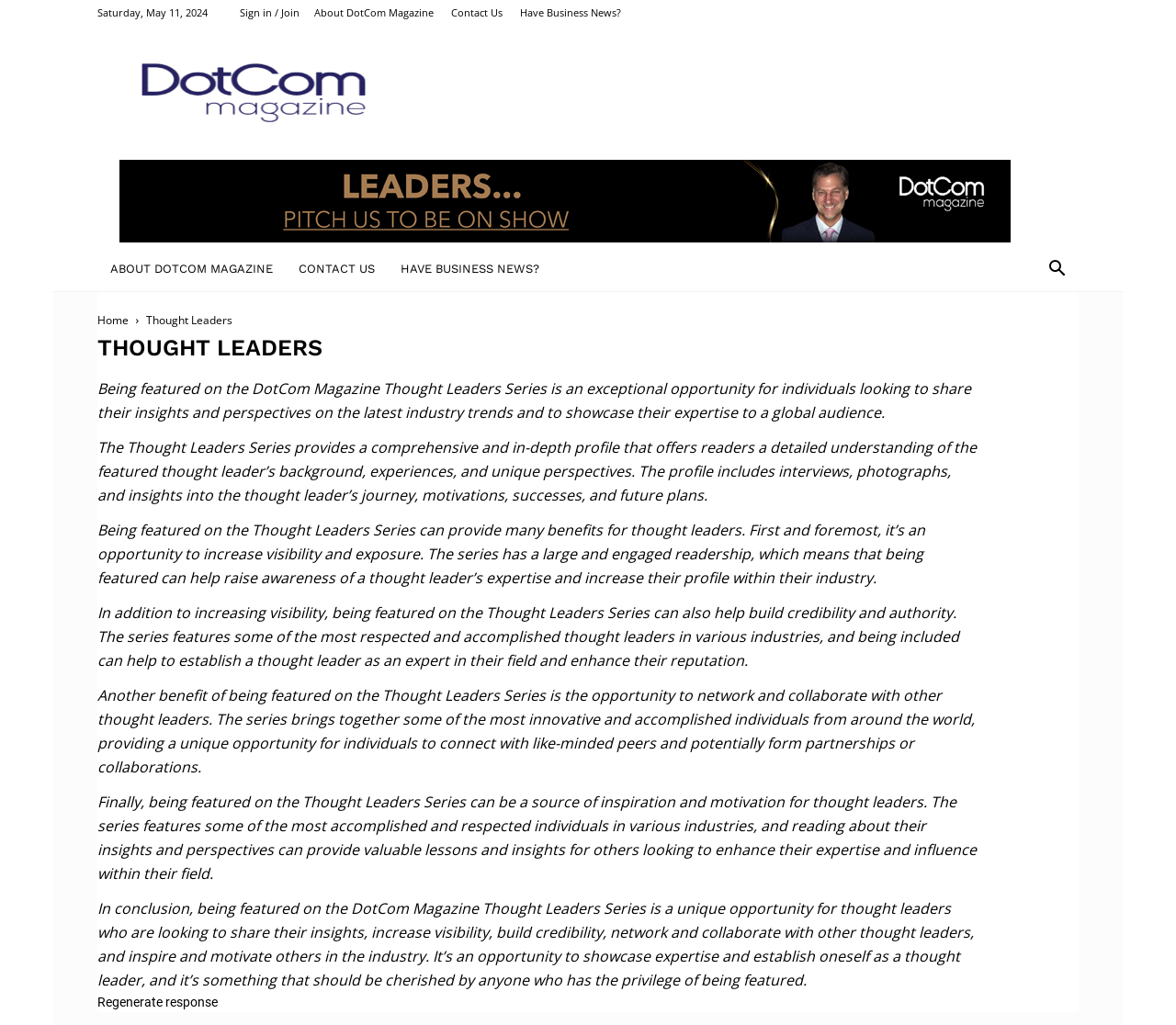Bounding box coordinates are specified in the format (top-left x, top-left y, bottom-right x, bottom-right y). All values are floating point numbers bounded between 0 and 1. Please provide the bounding box coordinate of the region this sentence describes: Home

[0.083, 0.305, 0.109, 0.32]